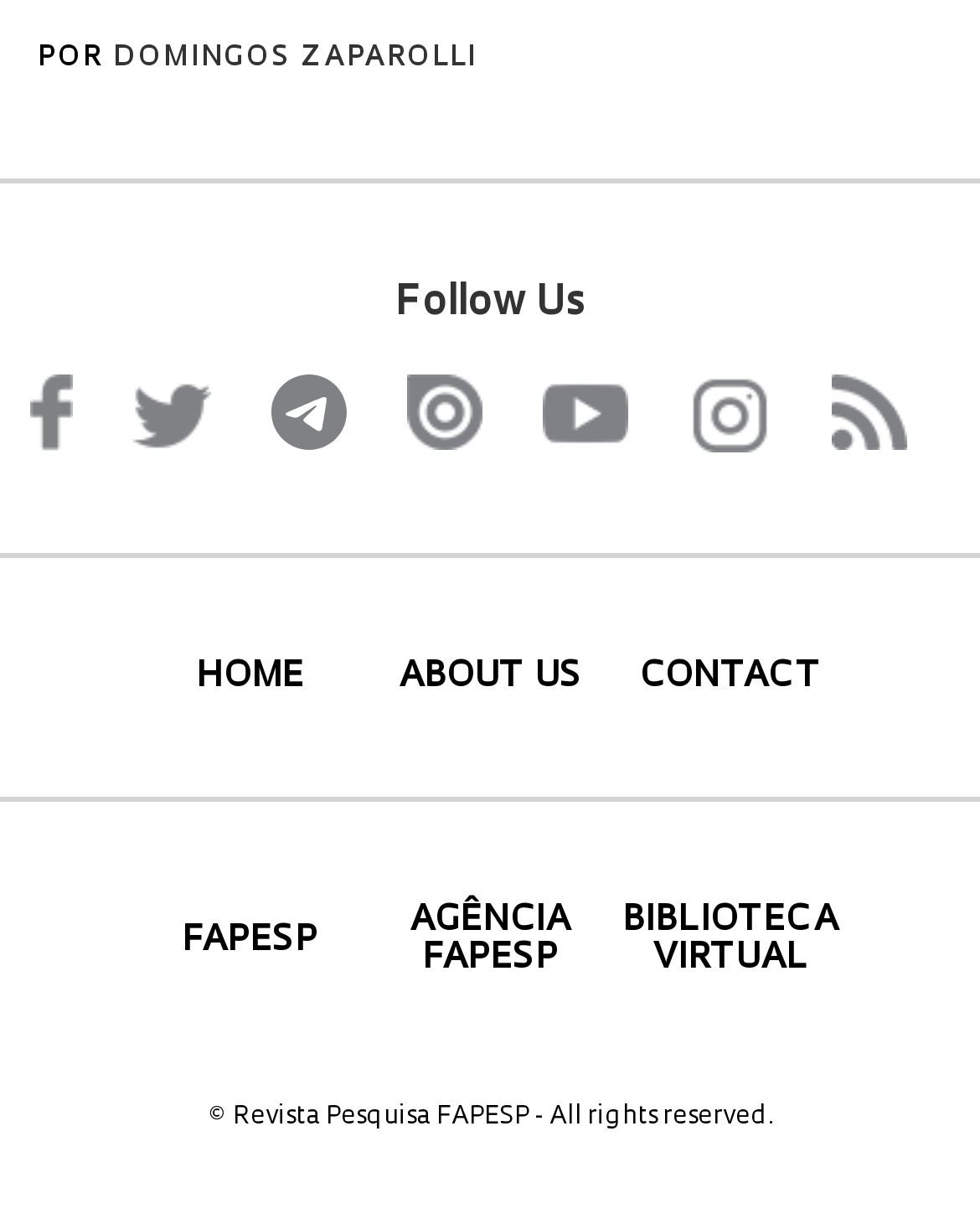How many main navigation links are there?
Give a detailed explanation using the information visible in the image.

I examined the main navigation section of the webpage and found four main links, which are HOME, ABOUT US, CONTACT, and FAPESP.